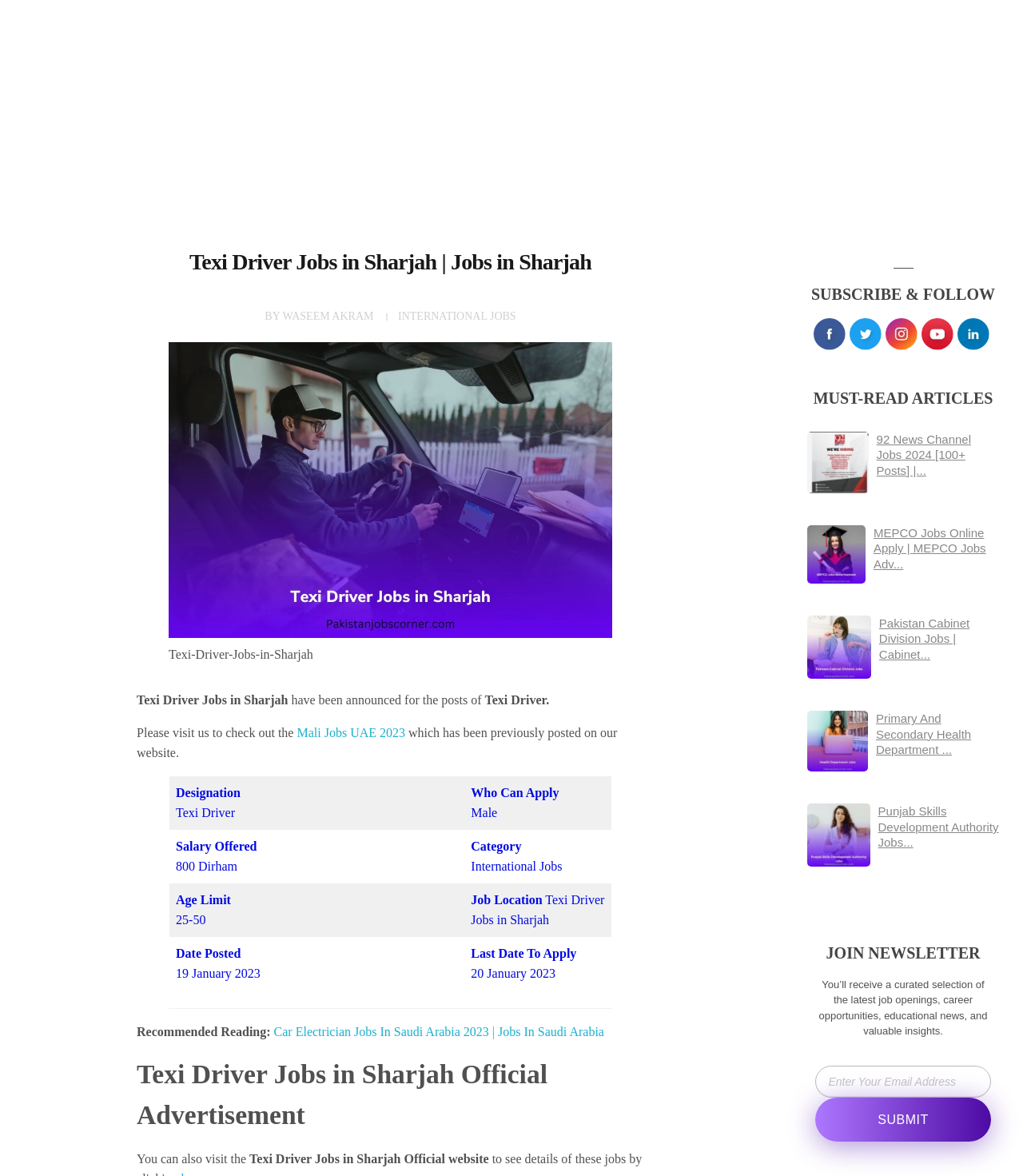Based on the element description: "Mali Jobs UAE 2023", identify the UI element and provide its bounding box coordinates. Use four float numbers between 0 and 1, [left, top, right, bottom].

[0.29, 0.617, 0.396, 0.629]